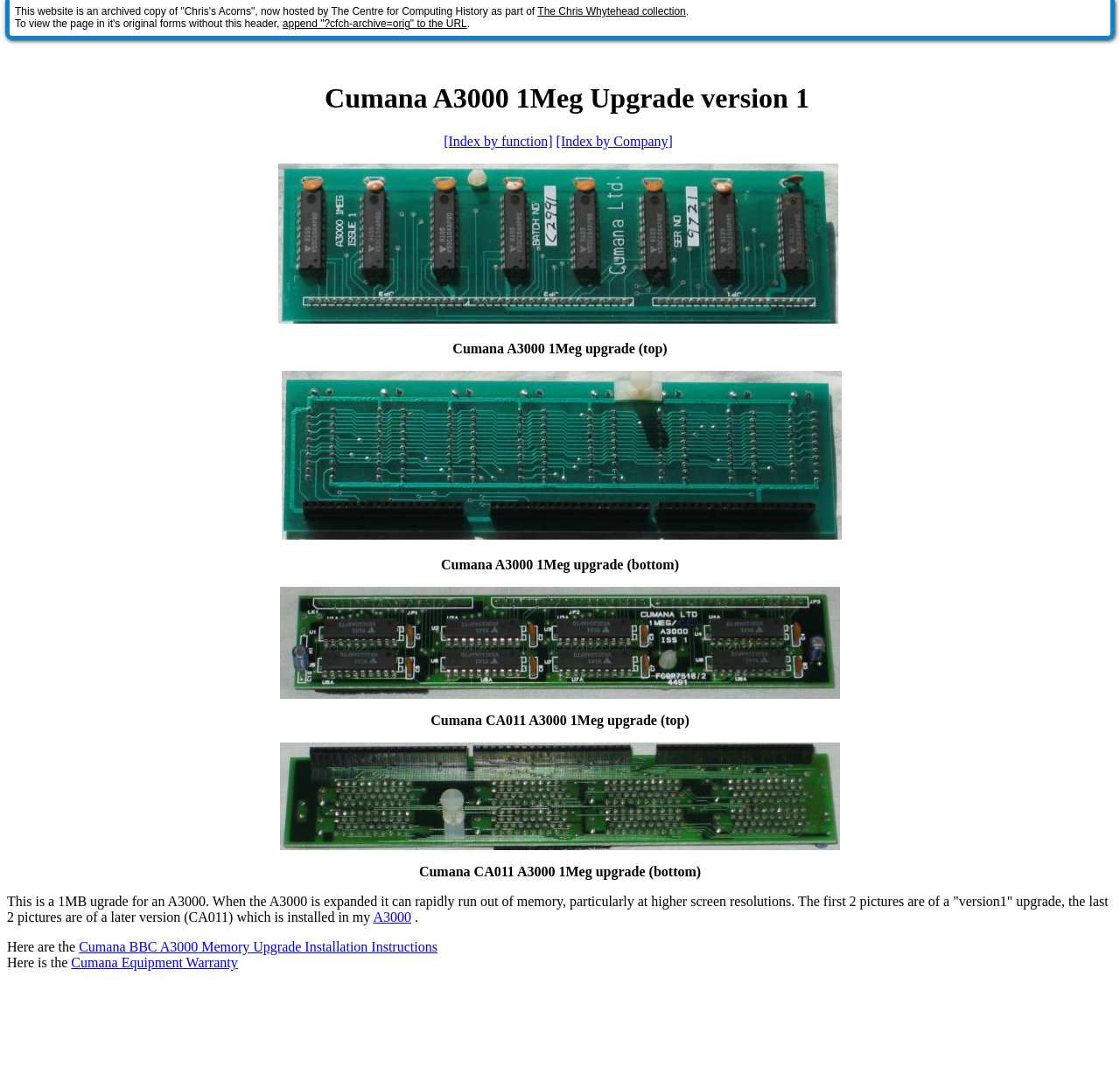Could you indicate the bounding box coordinates of the region to click in order to complete this instruction: "View Cumana A3000 1Meg Upgrade version 1 details".

[0.006, 0.076, 0.994, 0.106]